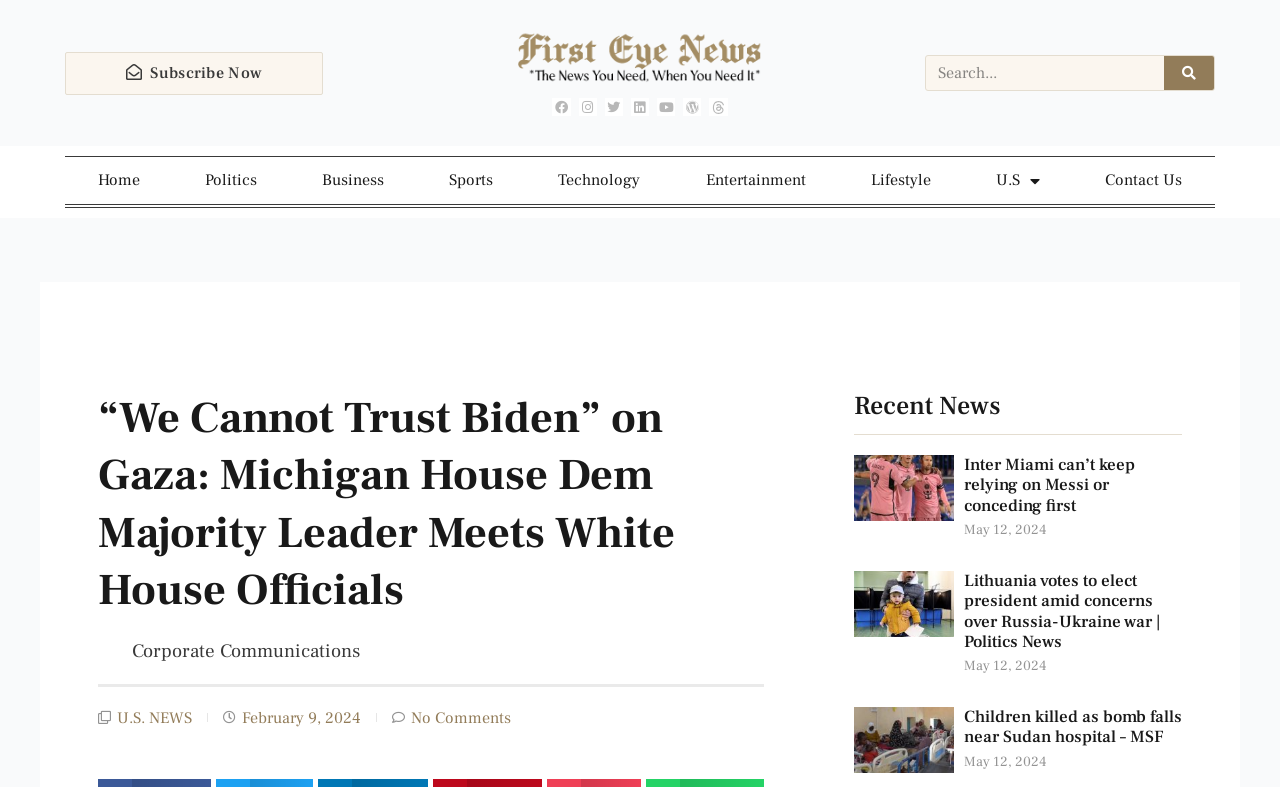Please locate the bounding box coordinates of the element that should be clicked to complete the given instruction: "Search for news".

[0.723, 0.071, 0.909, 0.115]